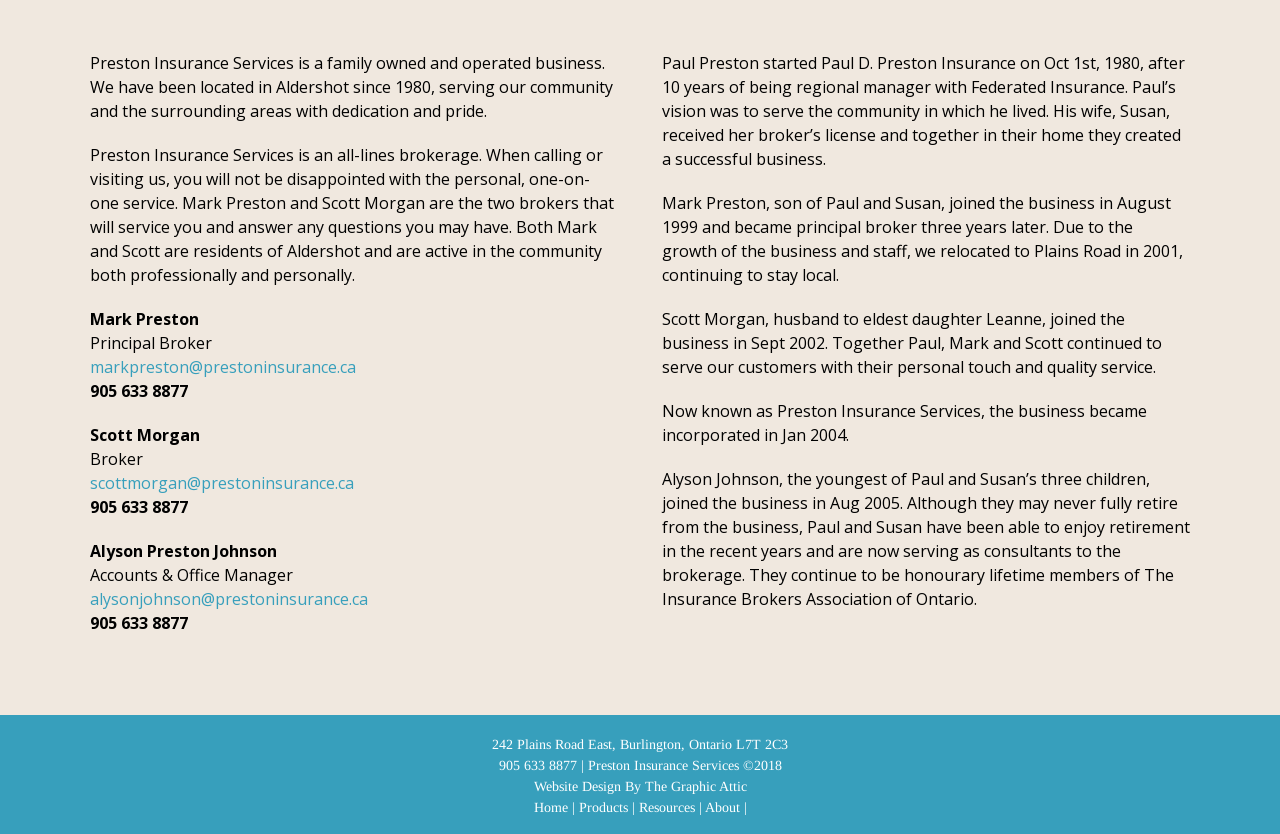Determine the bounding box coordinates for the UI element matching this description: "alysonjohnson@".

[0.07, 0.706, 0.168, 0.732]